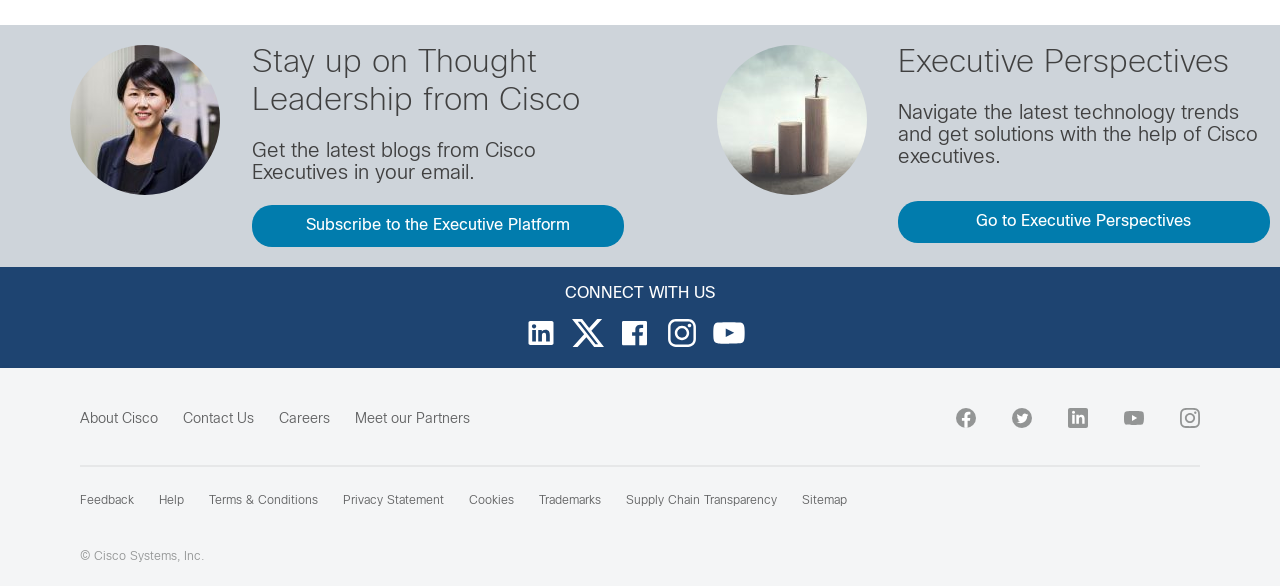Locate the bounding box coordinates for the element described below: "Feedback". The coordinates must be four float values between 0 and 1, formatted as [left, top, right, bottom].

[0.062, 0.845, 0.105, 0.866]